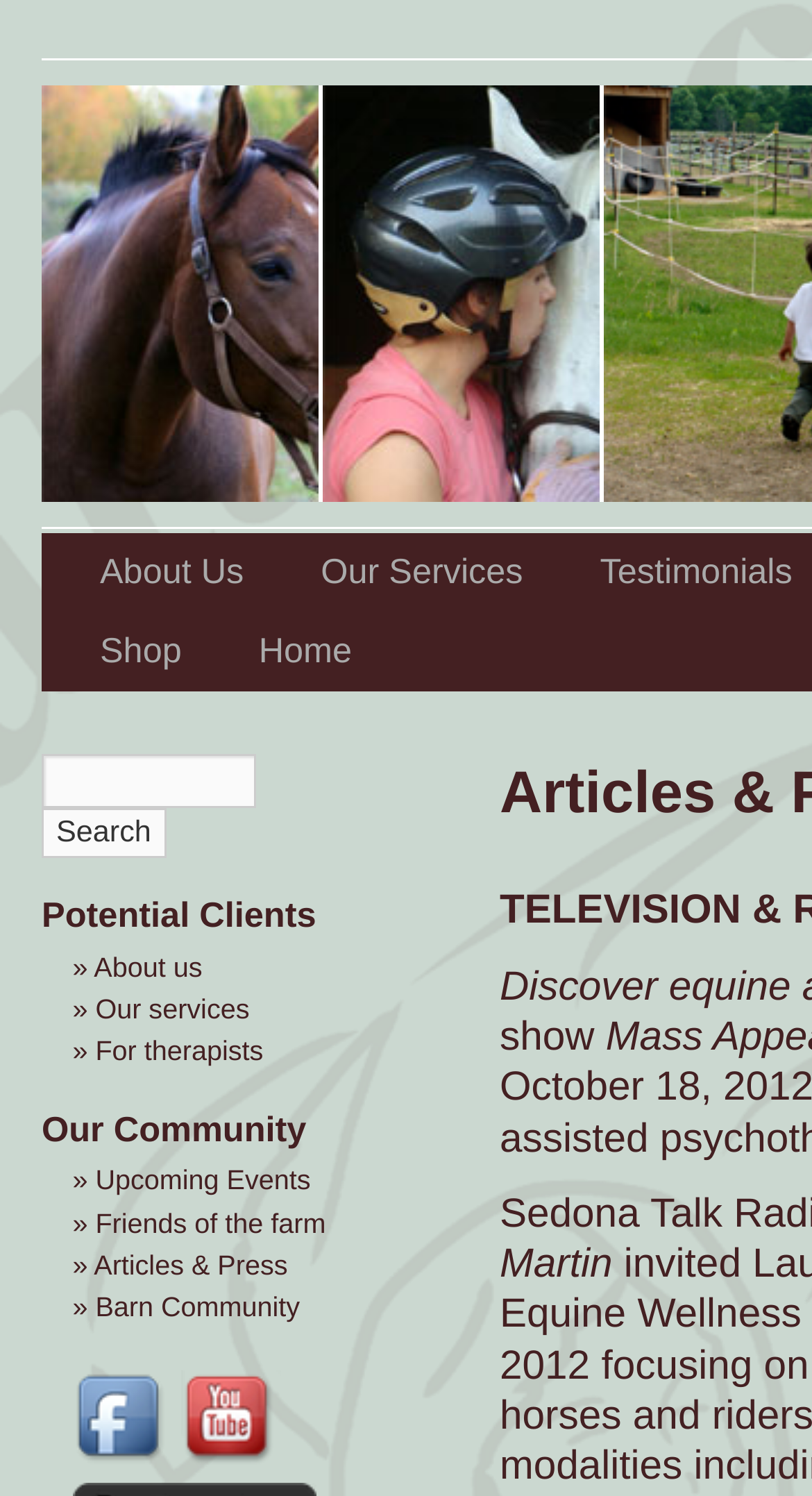Please specify the bounding box coordinates in the format (top-left x, top-left y, bottom-right x, bottom-right y), with values ranging from 0 to 1. Identify the bounding box for the UI component described as follows: Testimonials

[0.627, 0.356, 0.919, 0.409]